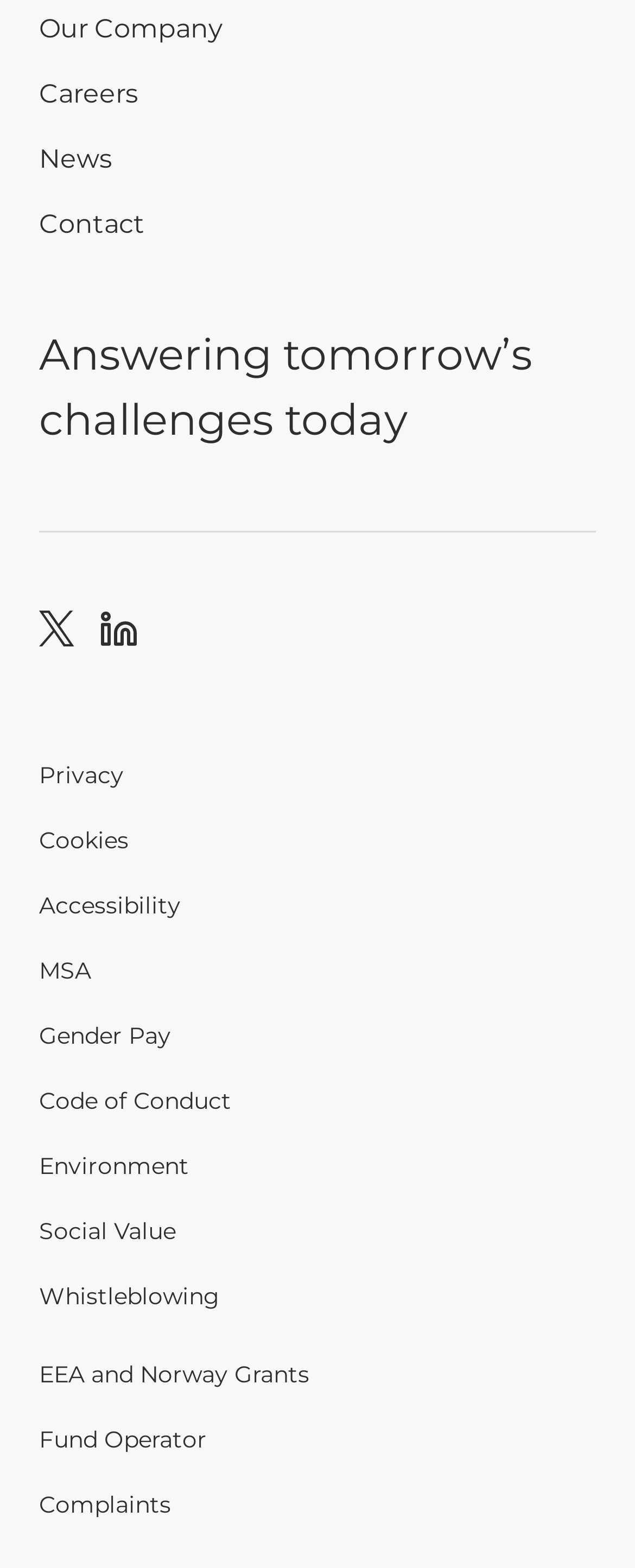Please specify the coordinates of the bounding box for the element that should be clicked to carry out this instruction: "Read about Privacy". The coordinates must be four float numbers between 0 and 1, formatted as [left, top, right, bottom].

[0.062, 0.485, 0.195, 0.503]